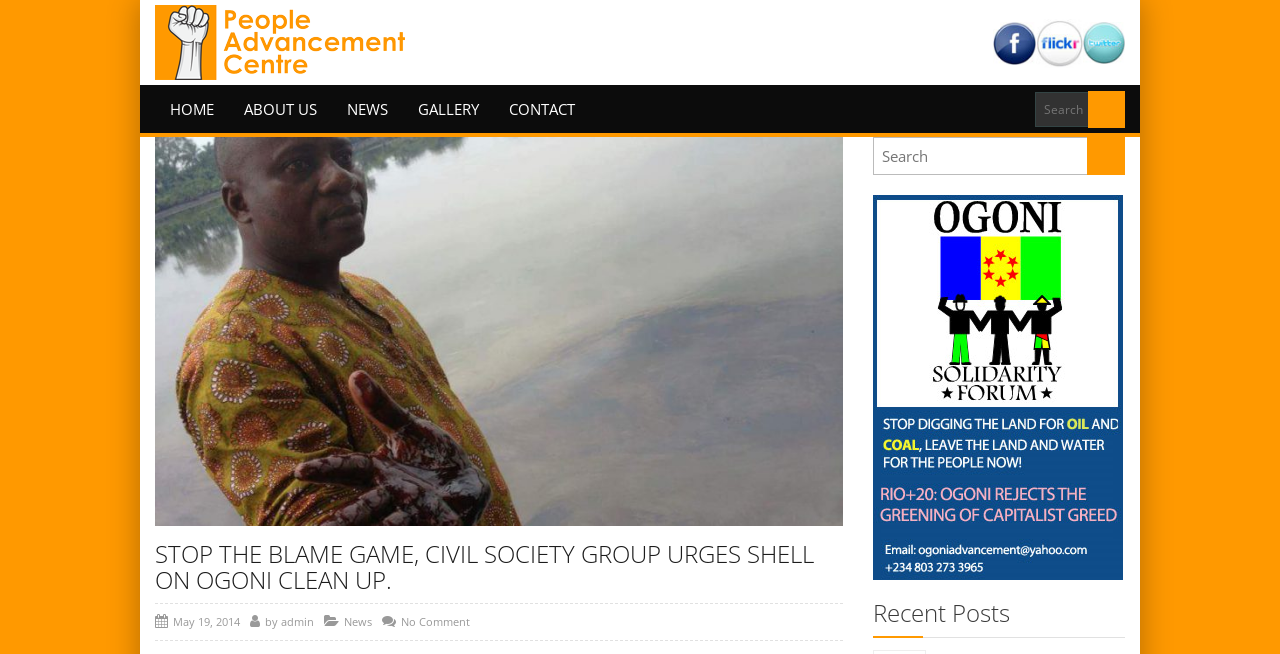Predict the bounding box of the UI element based on the description: "Changelog". The coordinates should be four float numbers between 0 and 1, formatted as [left, top, right, bottom].

None